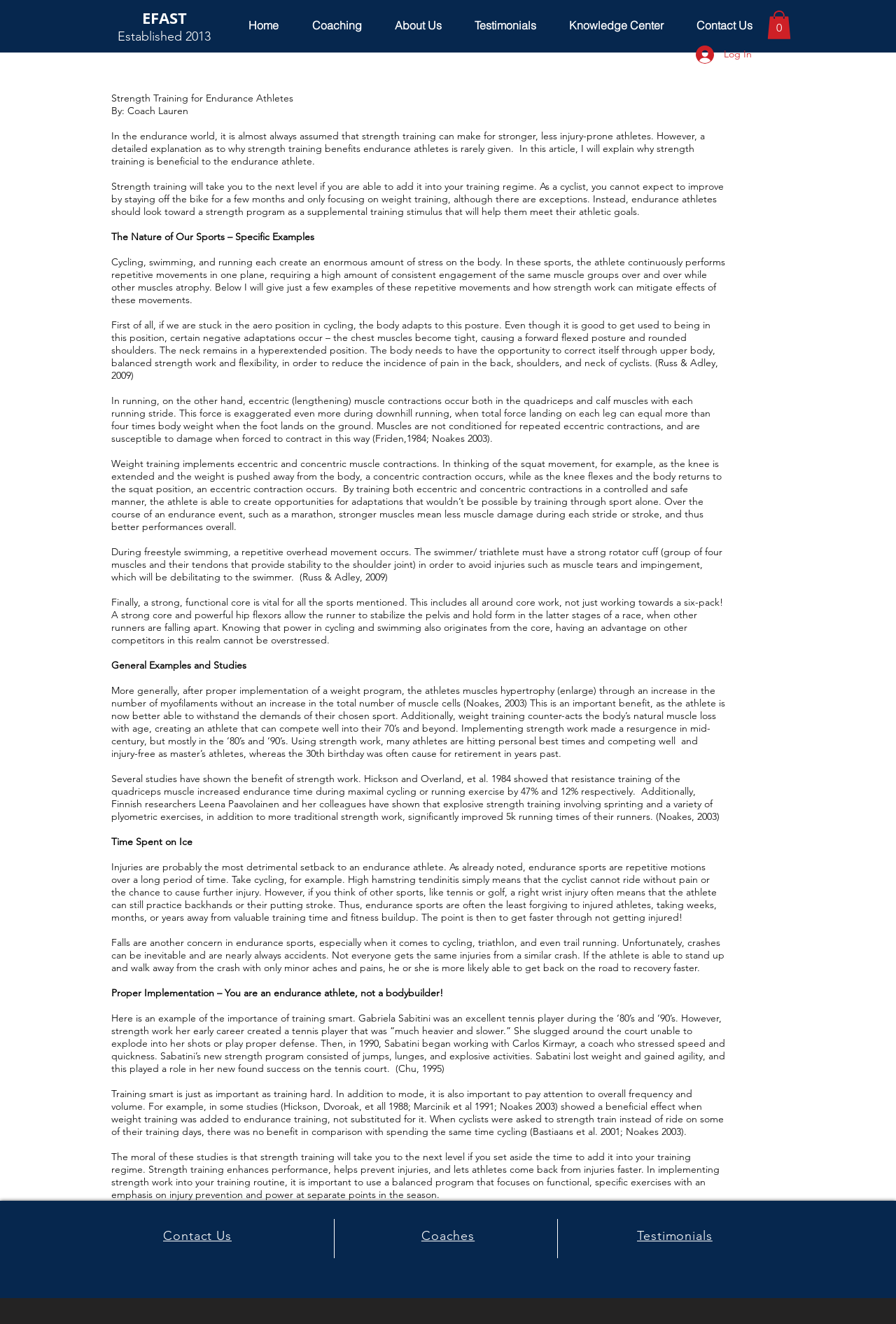Determine the bounding box coordinates of the element that should be clicked to execute the following command: "View the 'Testimonials' page".

[0.711, 0.928, 0.795, 0.939]